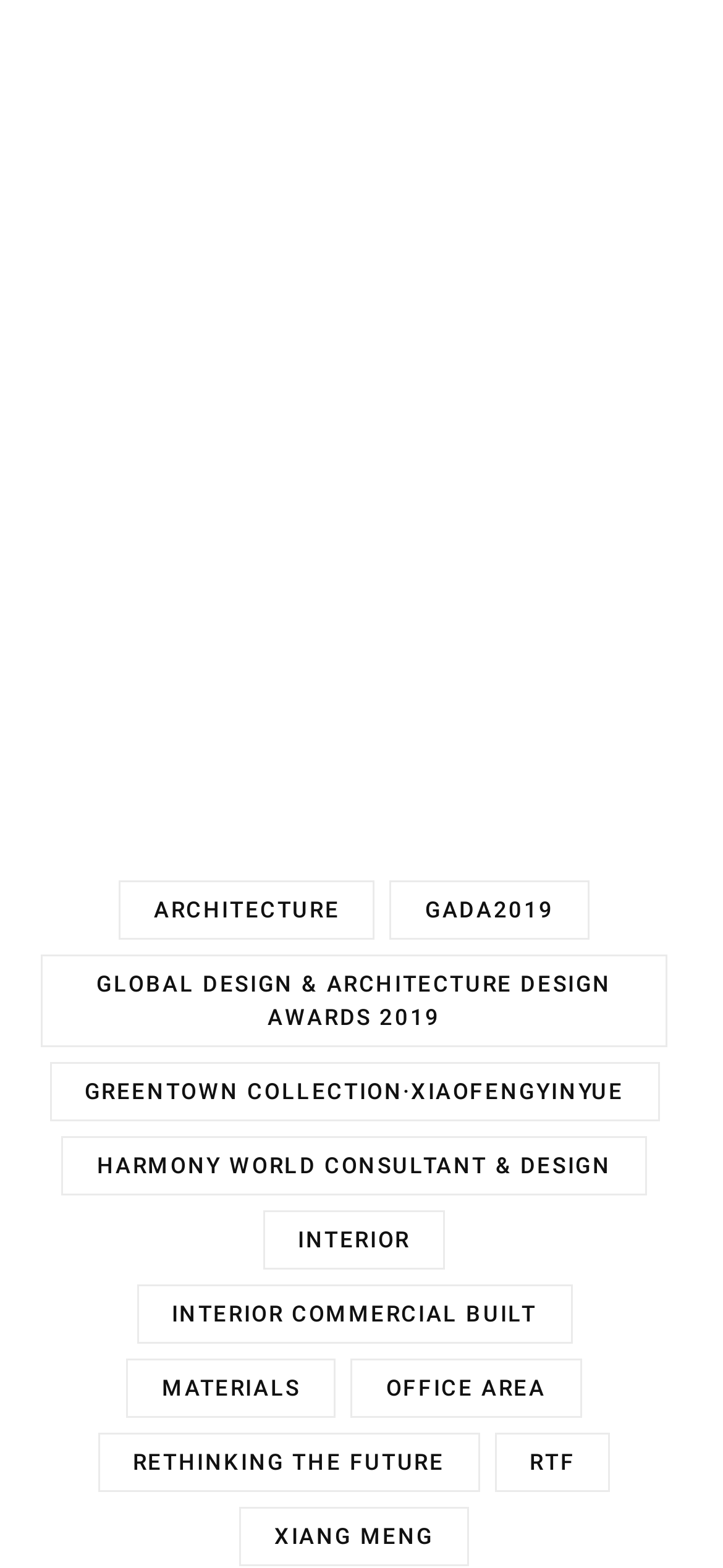Kindly provide the bounding box coordinates of the section you need to click on to fulfill the given instruction: "Go to ARCHITECTURE page".

[0.164, 0.561, 0.519, 0.599]